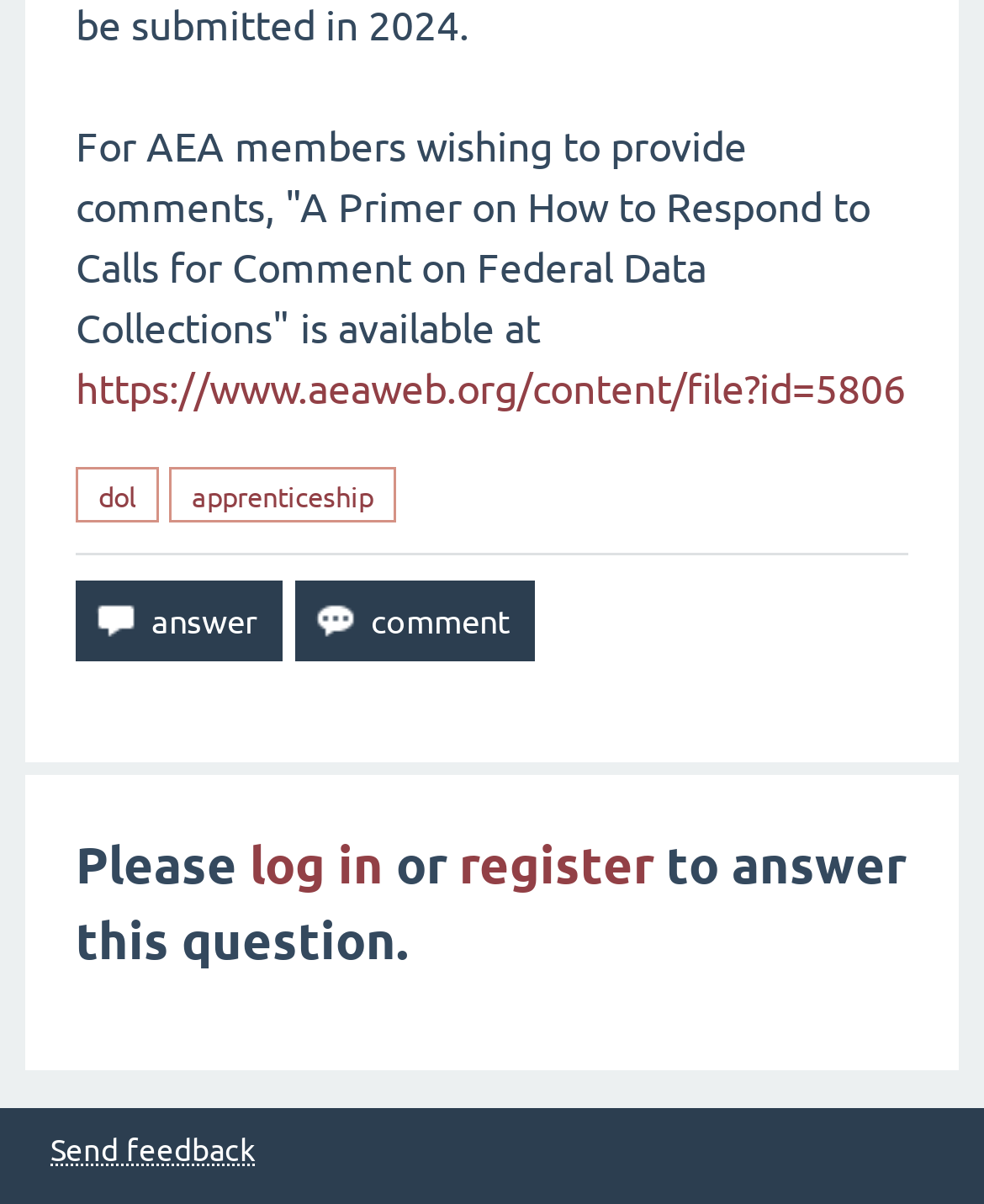Determine the bounding box coordinates of the region I should click to achieve the following instruction: "Send feedback". Ensure the bounding box coordinates are four float numbers between 0 and 1, i.e., [left, top, right, bottom].

[0.051, 0.941, 0.259, 0.969]